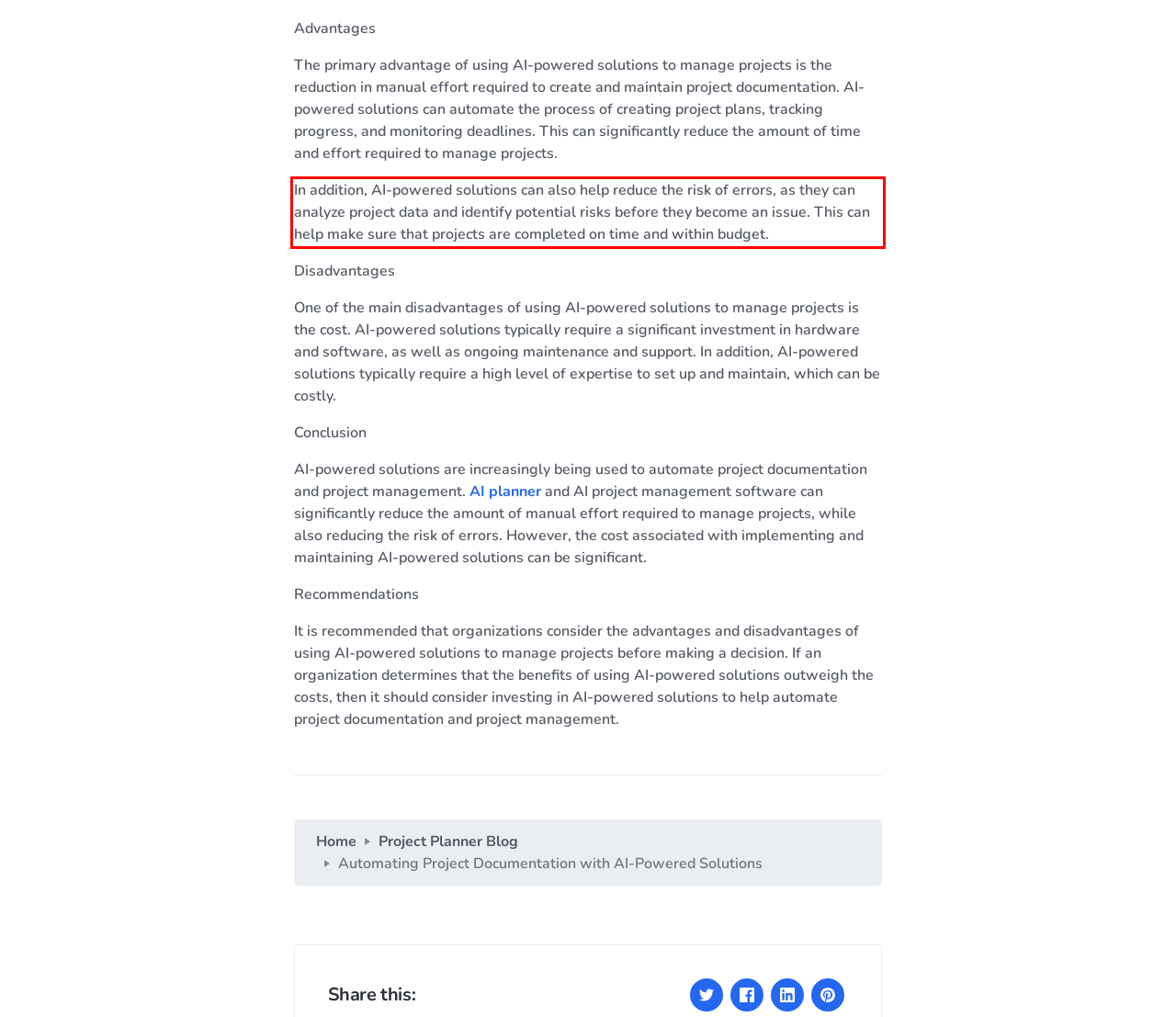In the screenshot of the webpage, find the red bounding box and perform OCR to obtain the text content restricted within this red bounding box.

In addition, AI-powered solutions can also help reduce the risk of errors, as they can analyze project data and identify potential risks before they become an issue. This can help make sure that projects are completed on time and within budget.